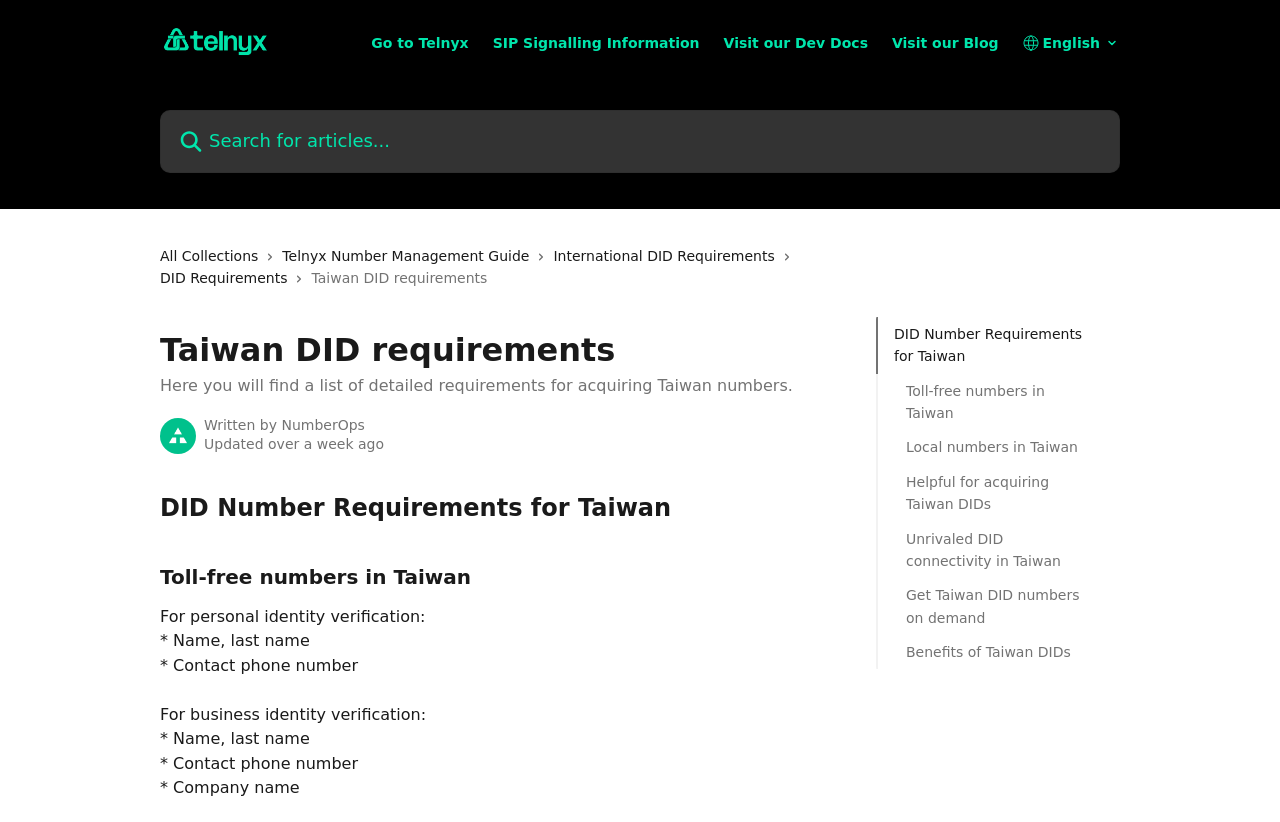What is the position of the 'Search for articles...' textbox?
Respond to the question with a single word or phrase according to the image.

Top-left